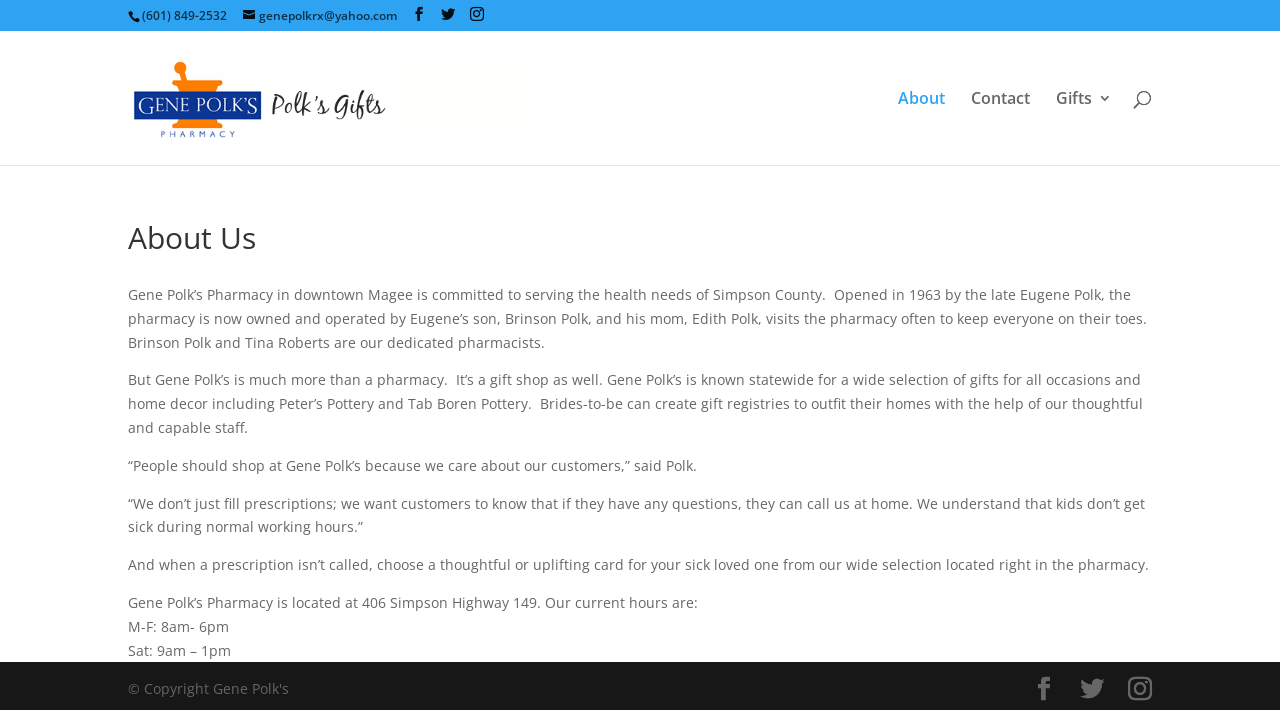What are the hours of operation for Gene Polk's on Saturdays?
Could you give a comprehensive explanation in response to this question?

I found the hours of operation by reading the StaticText element that lists the hours, including 'Sat: 9am – 1pm'.